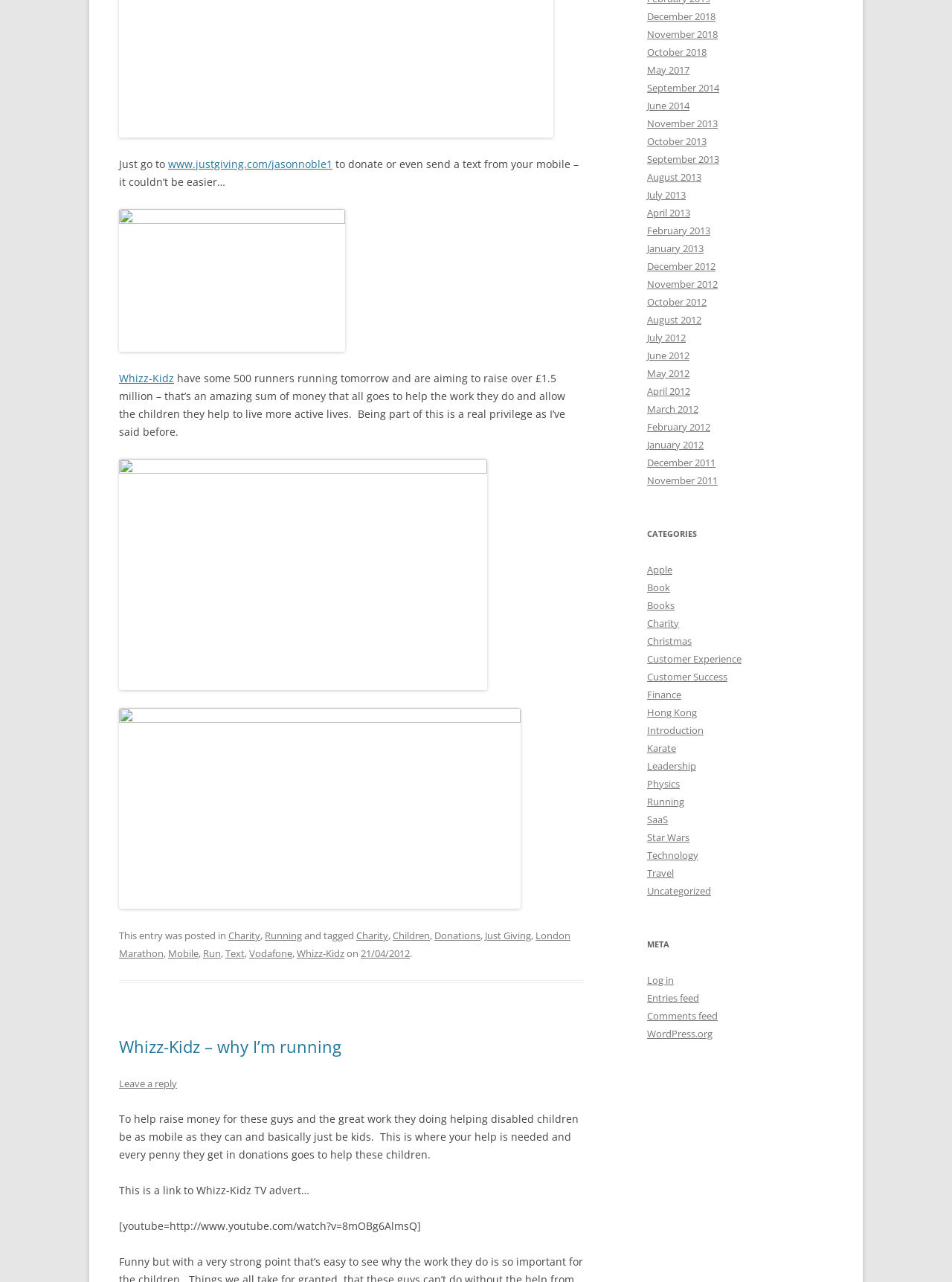What is the charity mentioned in the webpage?
Please craft a detailed and exhaustive response to the question.

The webpage mentions Whizz-Kidz as the charity that the author is running for, and there are multiple links and references to Whizz-Kidz throughout the webpage.